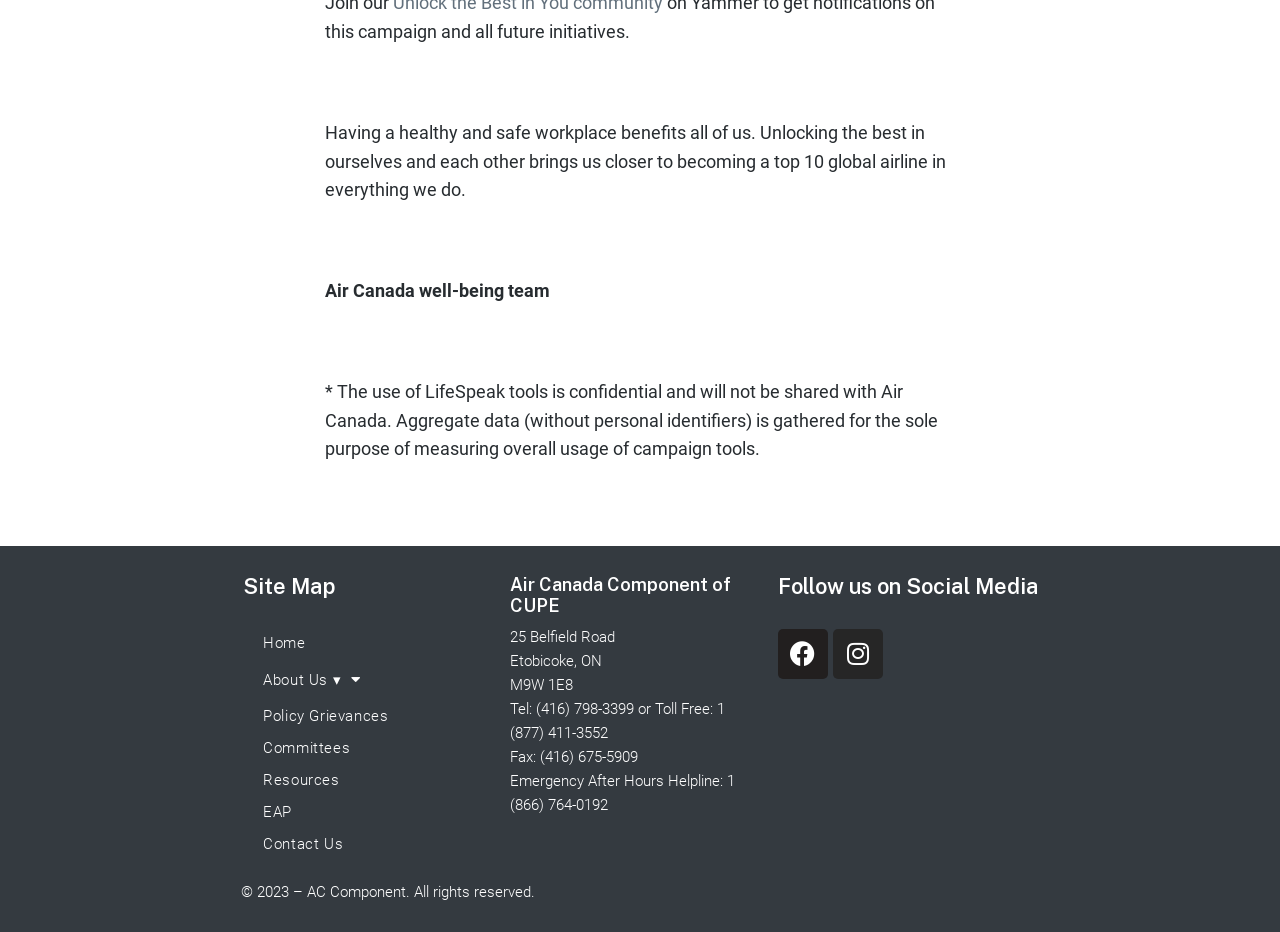How many links are in the 'Site Map' section?
Could you give a comprehensive explanation in response to this question?

The 'Site Map' section contains links to 'Home', 'About Us', 'Policy Grievances', 'Committees', 'Resources', 'EAP', and 'Contact Us', which totals 7 links.